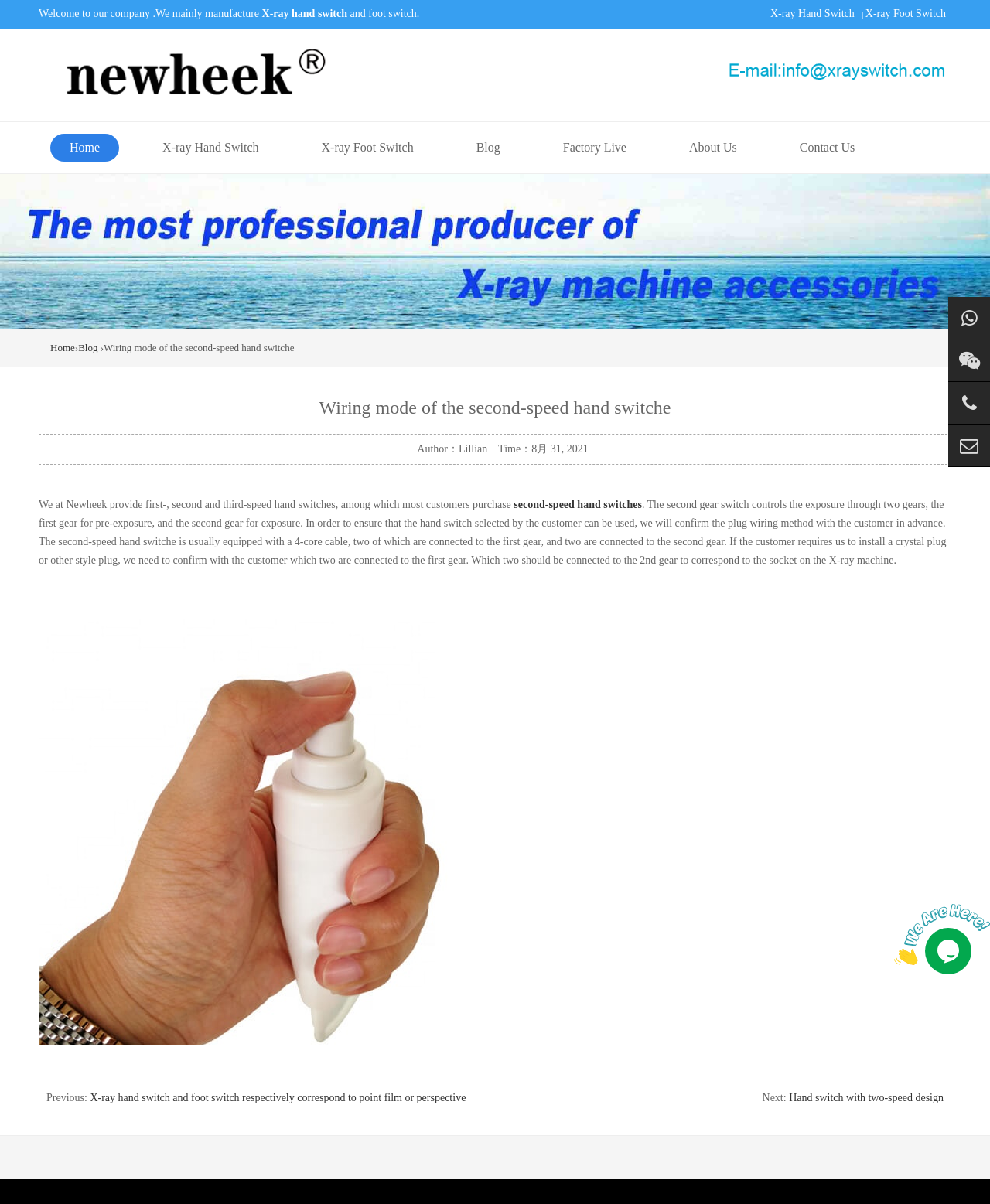Determine the bounding box coordinates for the clickable element required to fulfill the instruction: "Go to Home page". Provide the coordinates as four float numbers between 0 and 1, i.e., [left, top, right, bottom].

[0.051, 0.111, 0.12, 0.134]